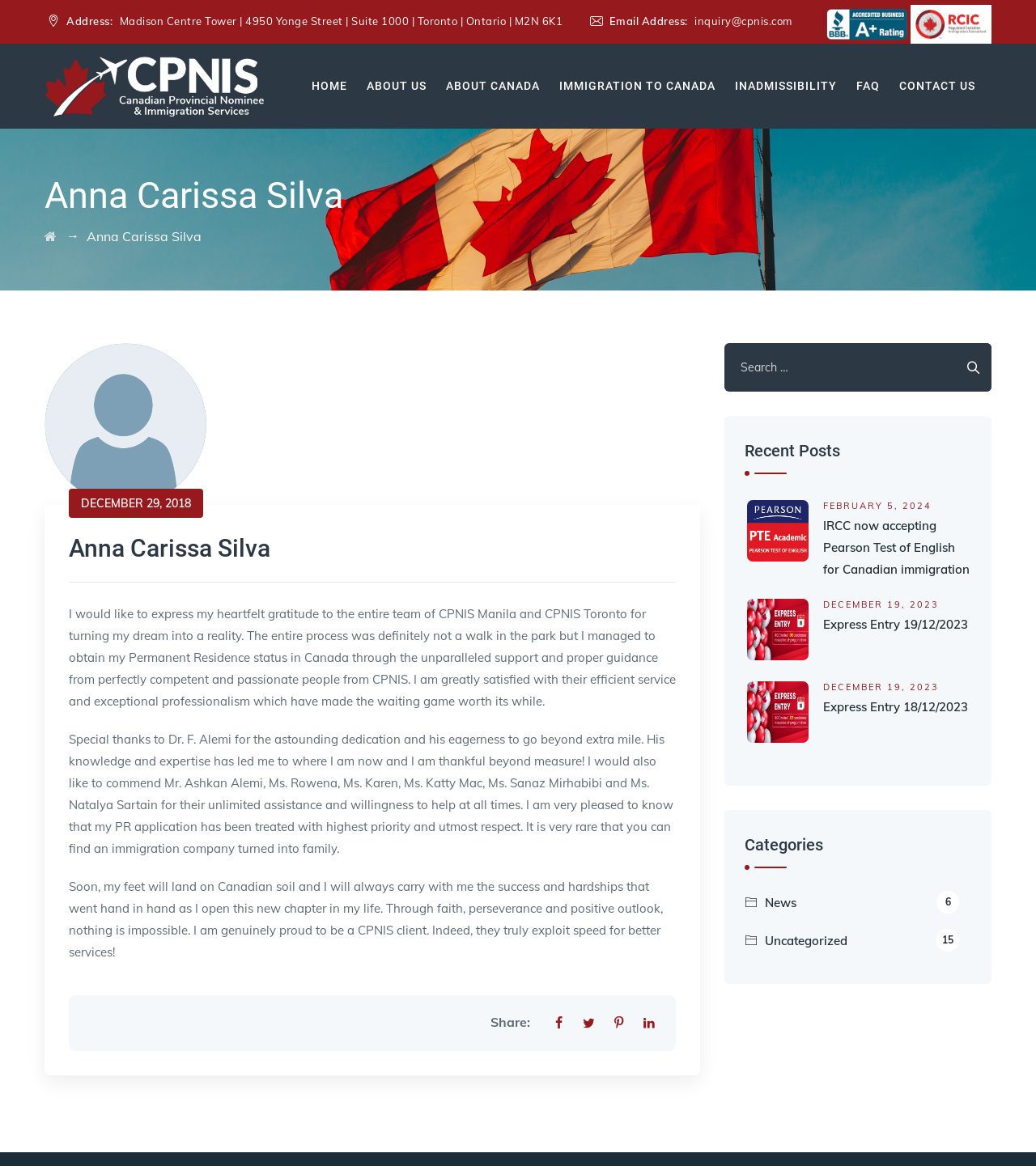Please determine the bounding box coordinates for the element with the description: "Immigration to Canada".

[0.54, 0.038, 0.691, 0.11]